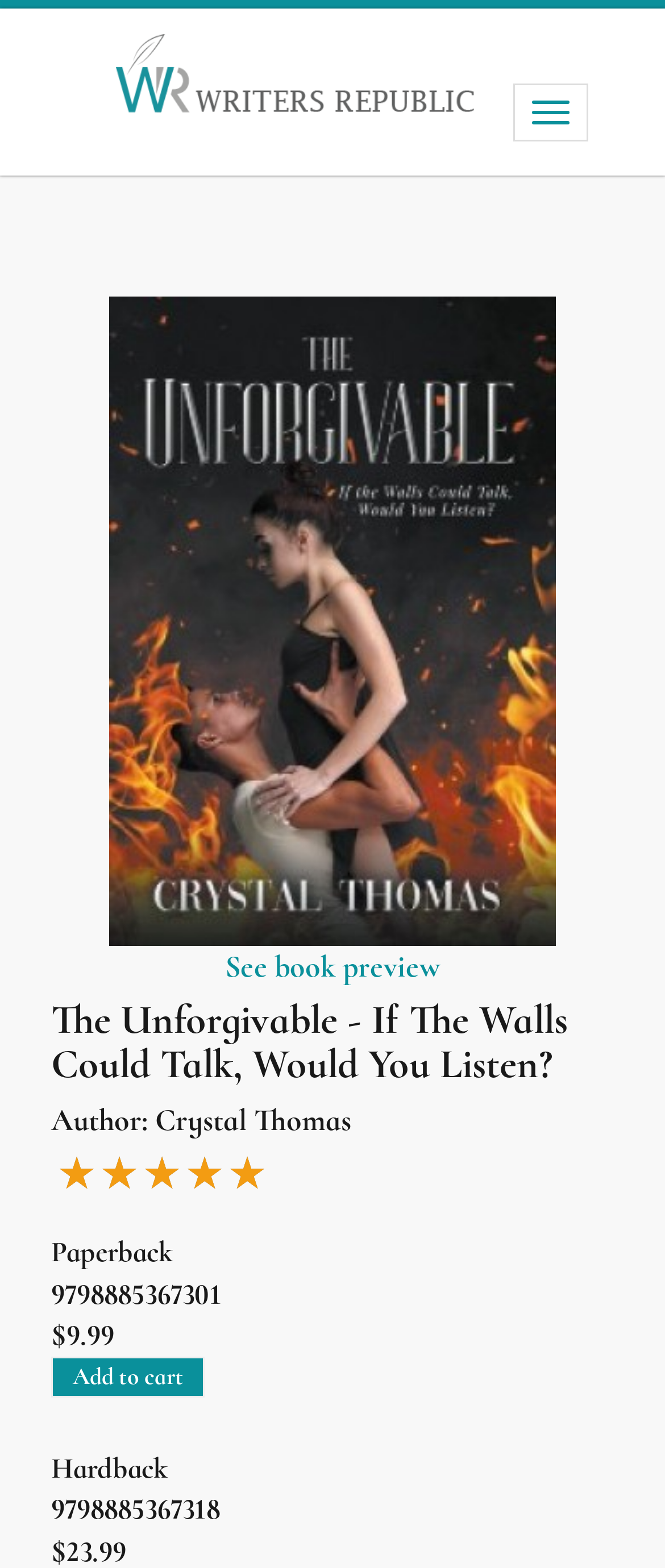Generate a thorough caption that explains the contents of the webpage.

The webpage is a book page for "The Unforgivable - If The Walls Could Talk, Would You Listen?" by Crystal Thomas on the Writers Republic Bookshop website. At the top, there is a navigation button and a link to the Writers Republic Publishing website, accompanied by a small logo image. 

Below the navigation section, there is a large image of the book cover. To the right of the book cover, there is a link to "See book preview". Above the book cover, there are two headings: the book title and the author's name, Crystal Thomas.

Underneath the book cover, there are five small, identical images arranged horizontally, possibly representing a rating system. Below these images, there are several lines of text, including the book format (Paperback and Hardback), ISBN numbers, and prices ($9.99). An "Add to cart" button is located next to the price information.